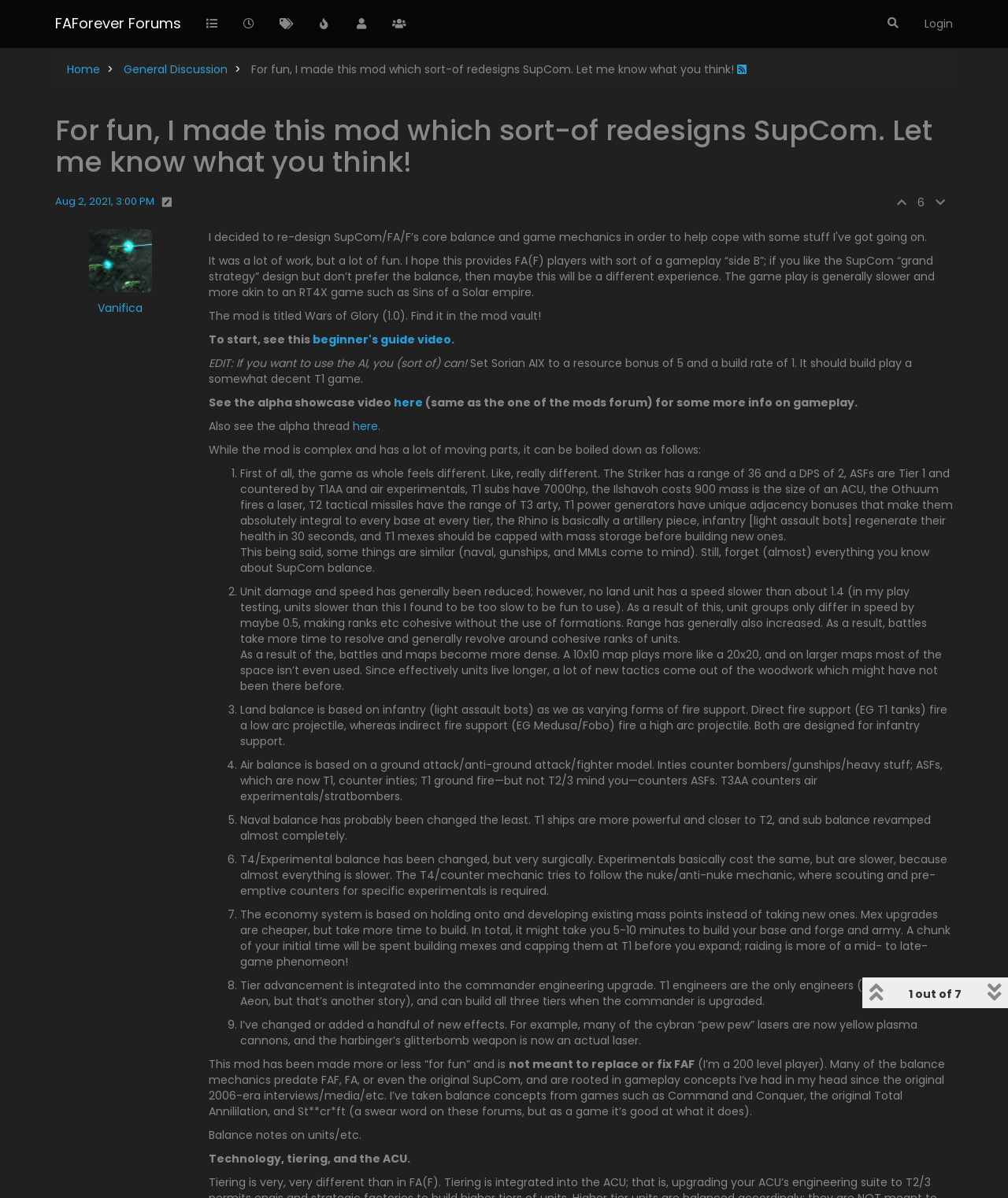Determine the bounding box coordinates of the region that needs to be clicked to achieve the task: "Read the post by 'Vanifica'".

[0.088, 0.191, 0.15, 0.244]